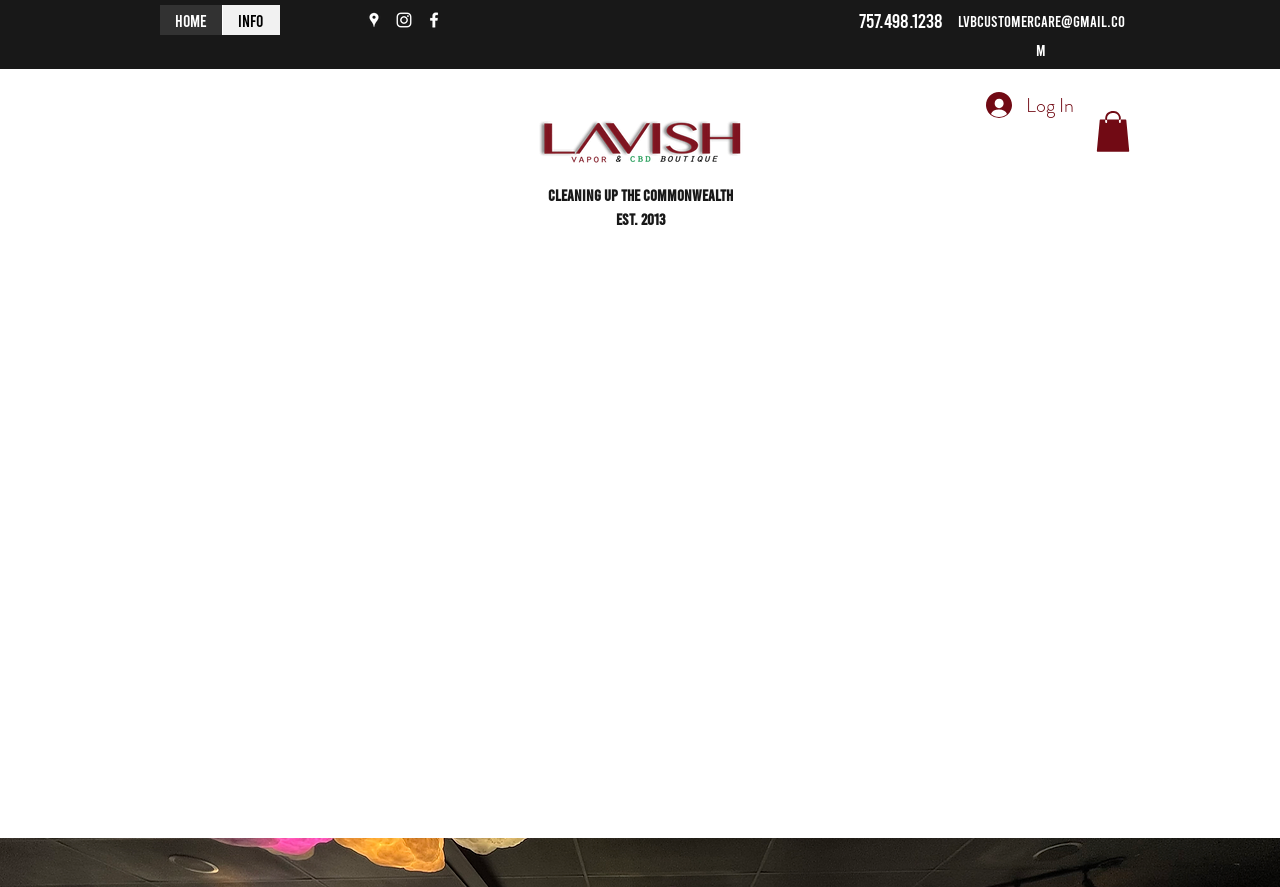What is the logo image on the webpage?
Answer the question based on the image using a single word or a brief phrase.

lavish logo 2020-01.png